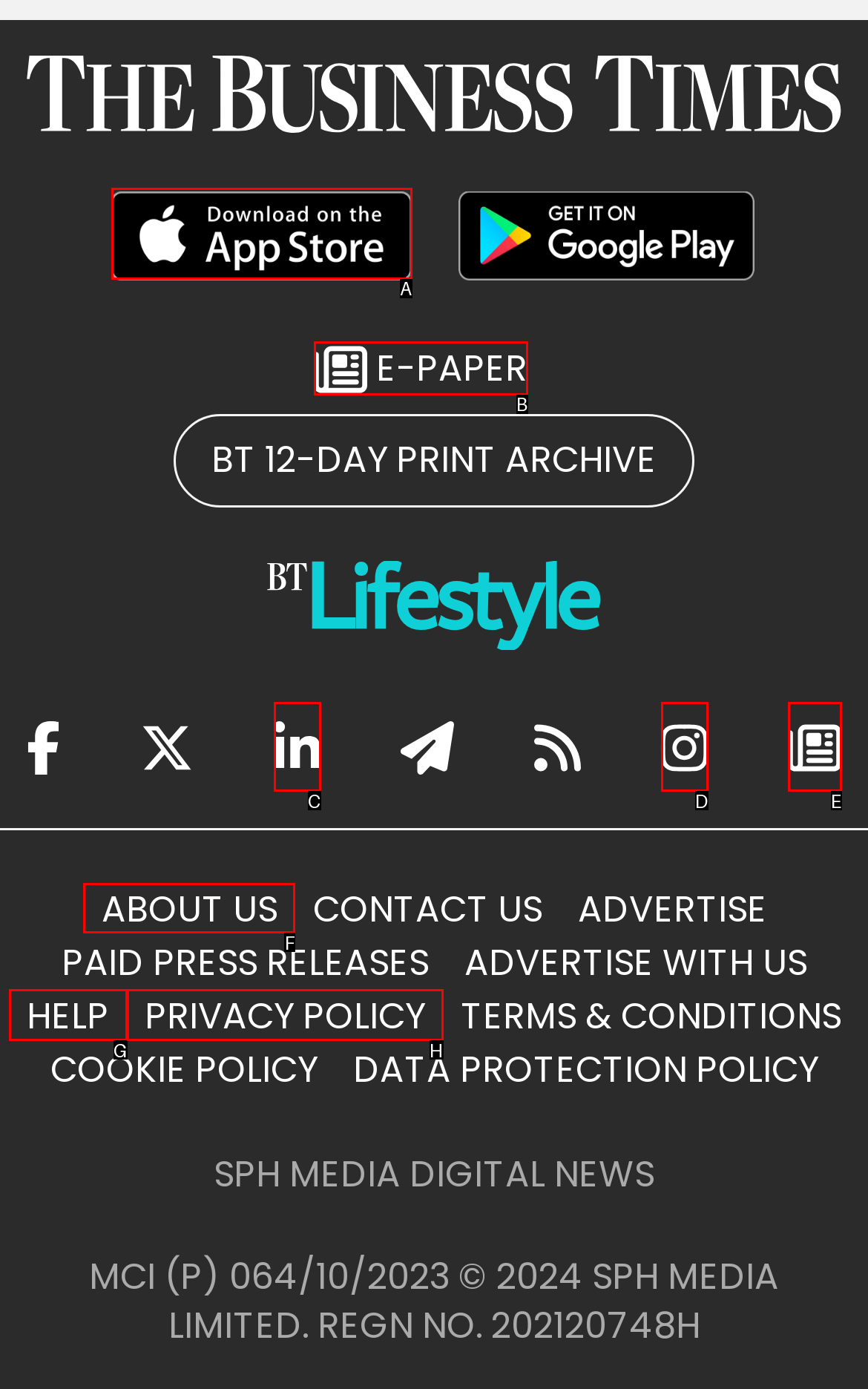Pick the right letter to click to achieve the task: Learn about the company
Answer with the letter of the correct option directly.

F